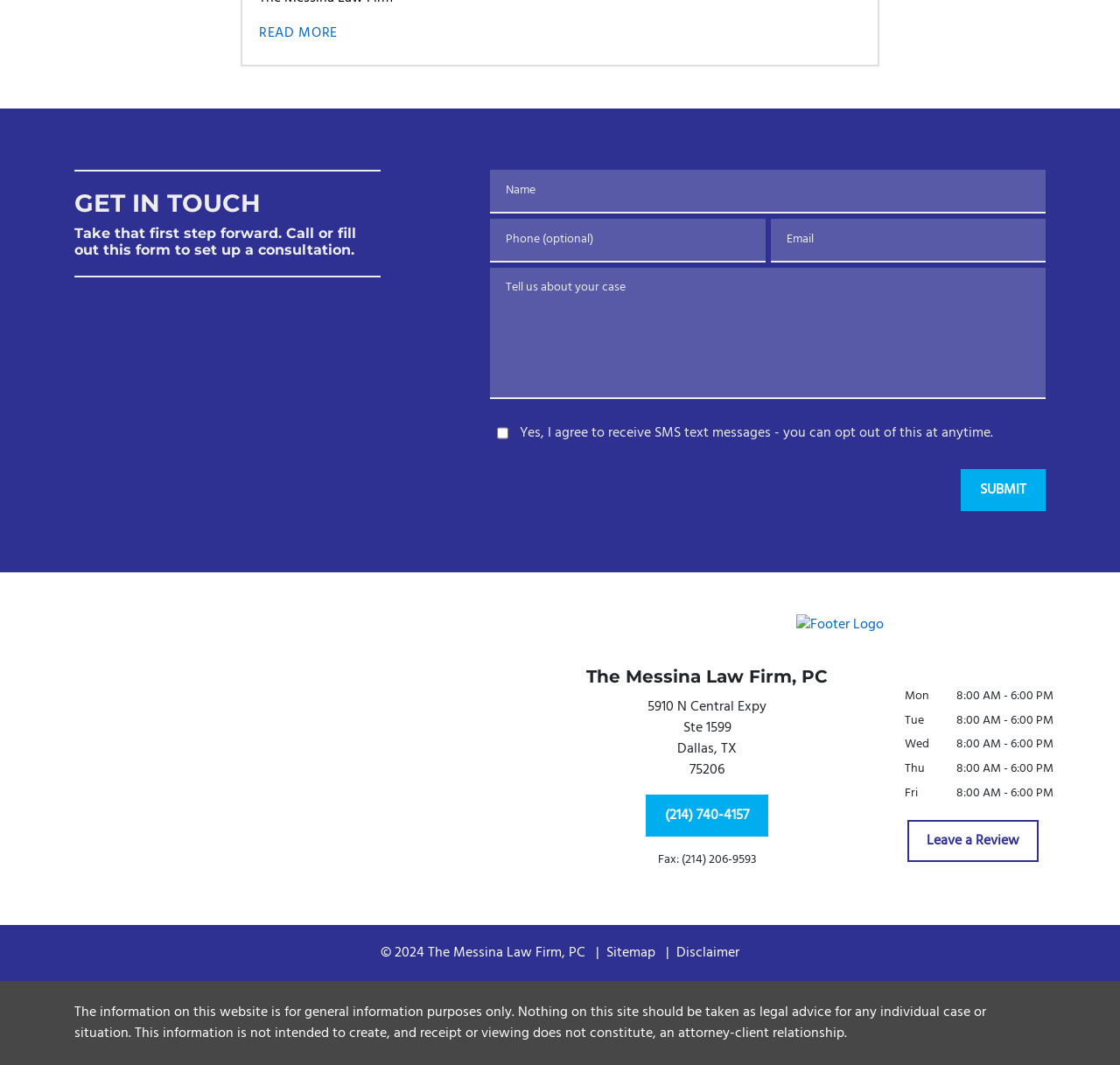Determine the bounding box coordinates of the section to be clicked to follow the instruction: "Click the 'link to get directions' link". The coordinates should be given as four float numbers between 0 and 1, formatted as [left, top, right, bottom].

[0.512, 0.654, 0.75, 0.739]